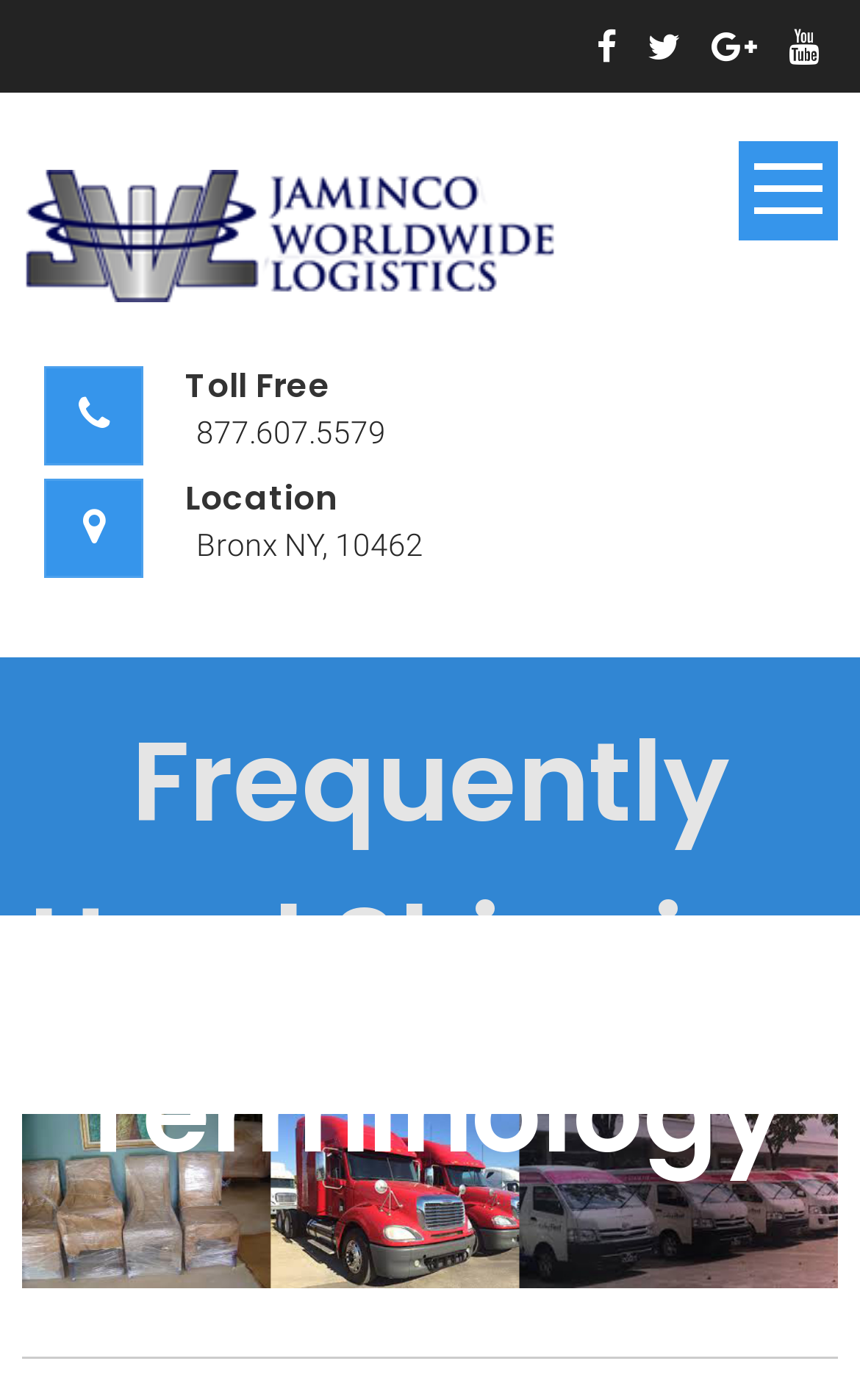What is the name of the company?
Please use the image to provide a one-word or short phrase answer.

Jaminco